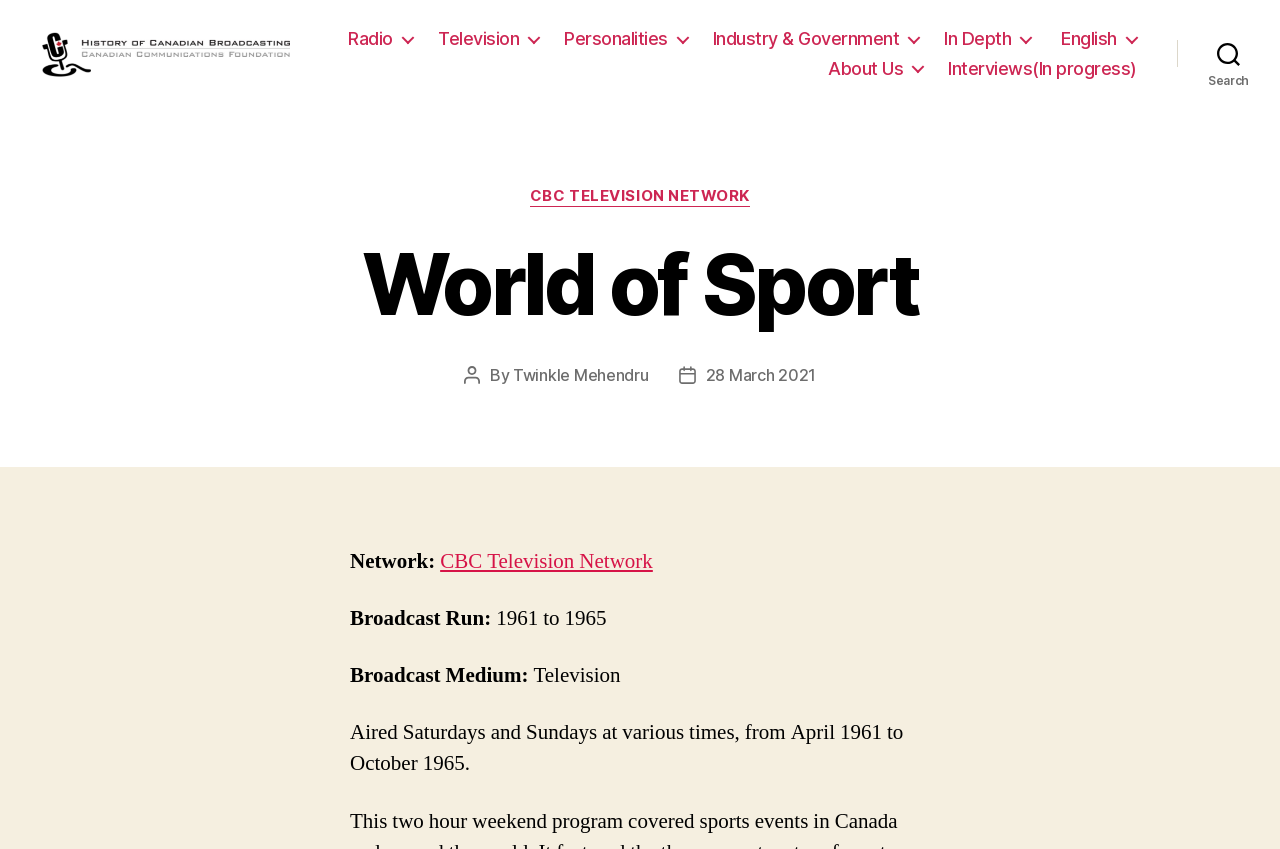Locate the bounding box coordinates of the region to be clicked to comply with the following instruction: "Click the 'Radio' link". The coordinates must be four float numbers between 0 and 1, in the form [left, top, right, bottom].

[0.355, 0.039, 0.405, 0.065]